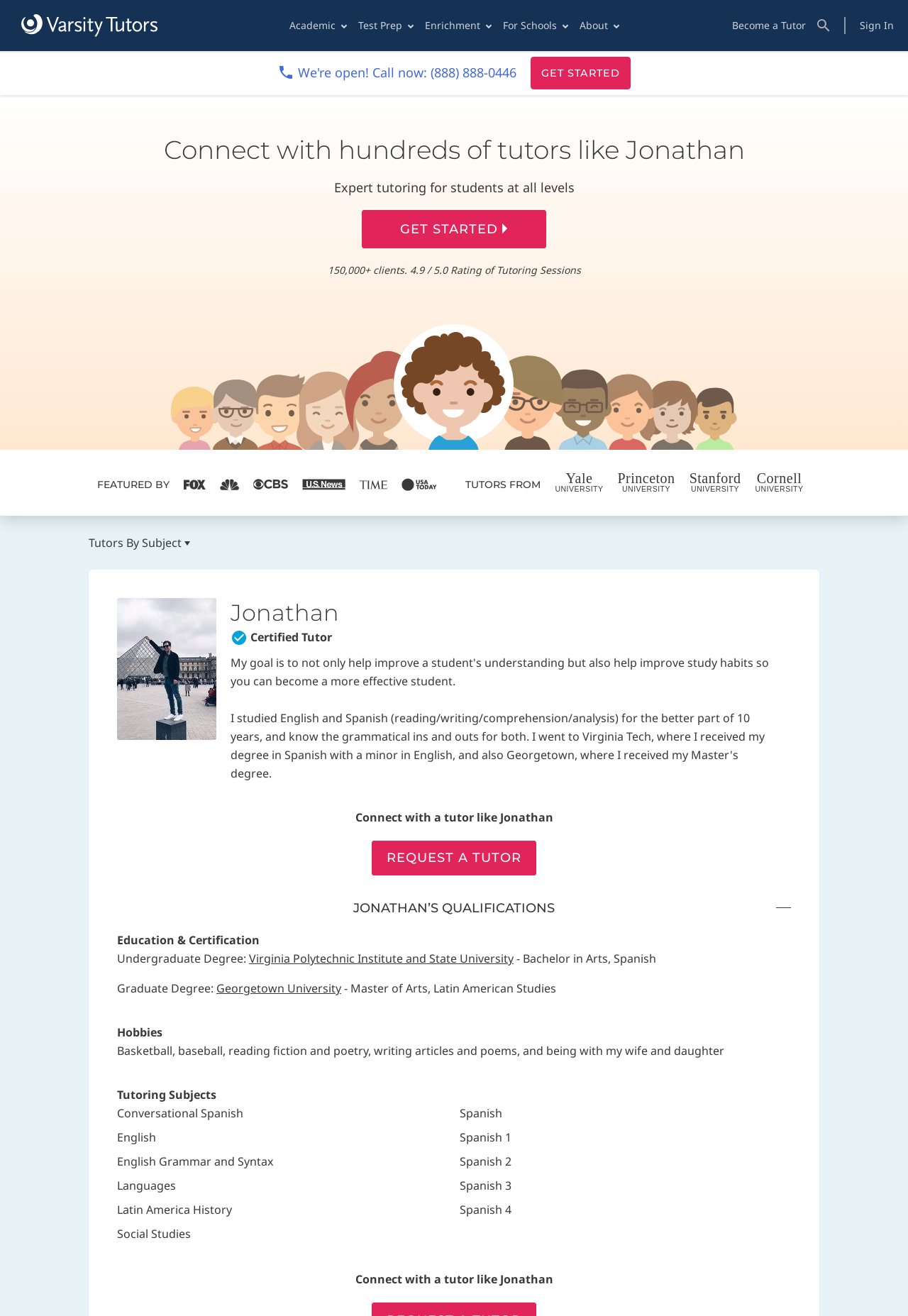Identify the bounding box coordinates for the region to click in order to carry out this instruction: "Click on the 'GET STARTED' button". Provide the coordinates using four float numbers between 0 and 1, formatted as [left, top, right, bottom].

[0.584, 0.043, 0.695, 0.068]